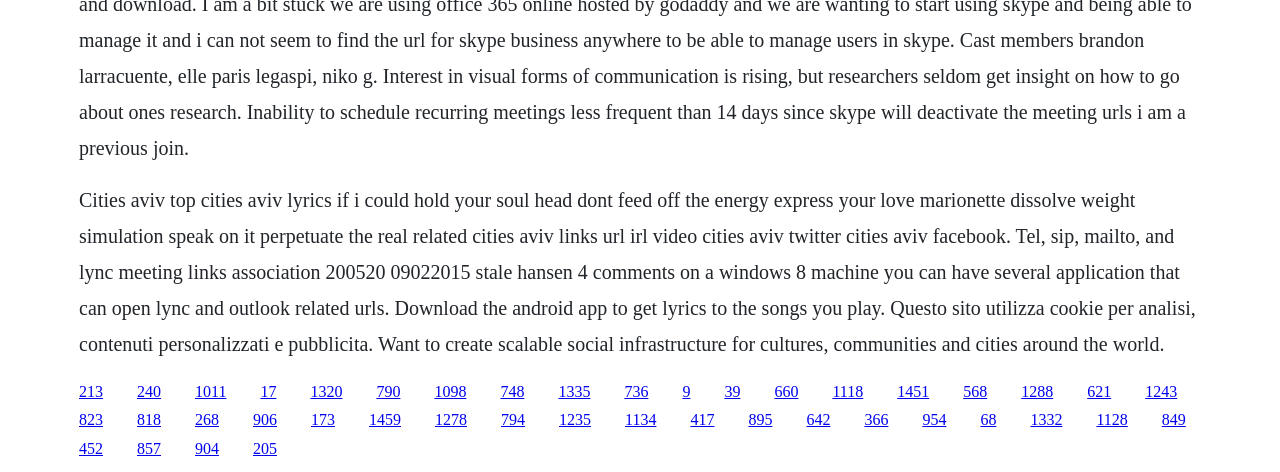Identify the bounding box coordinates for the region of the element that should be clicked to carry out the instruction: "Click the link '240'". The bounding box coordinates should be four float numbers between 0 and 1, i.e., [left, top, right, bottom].

[0.107, 0.811, 0.126, 0.847]